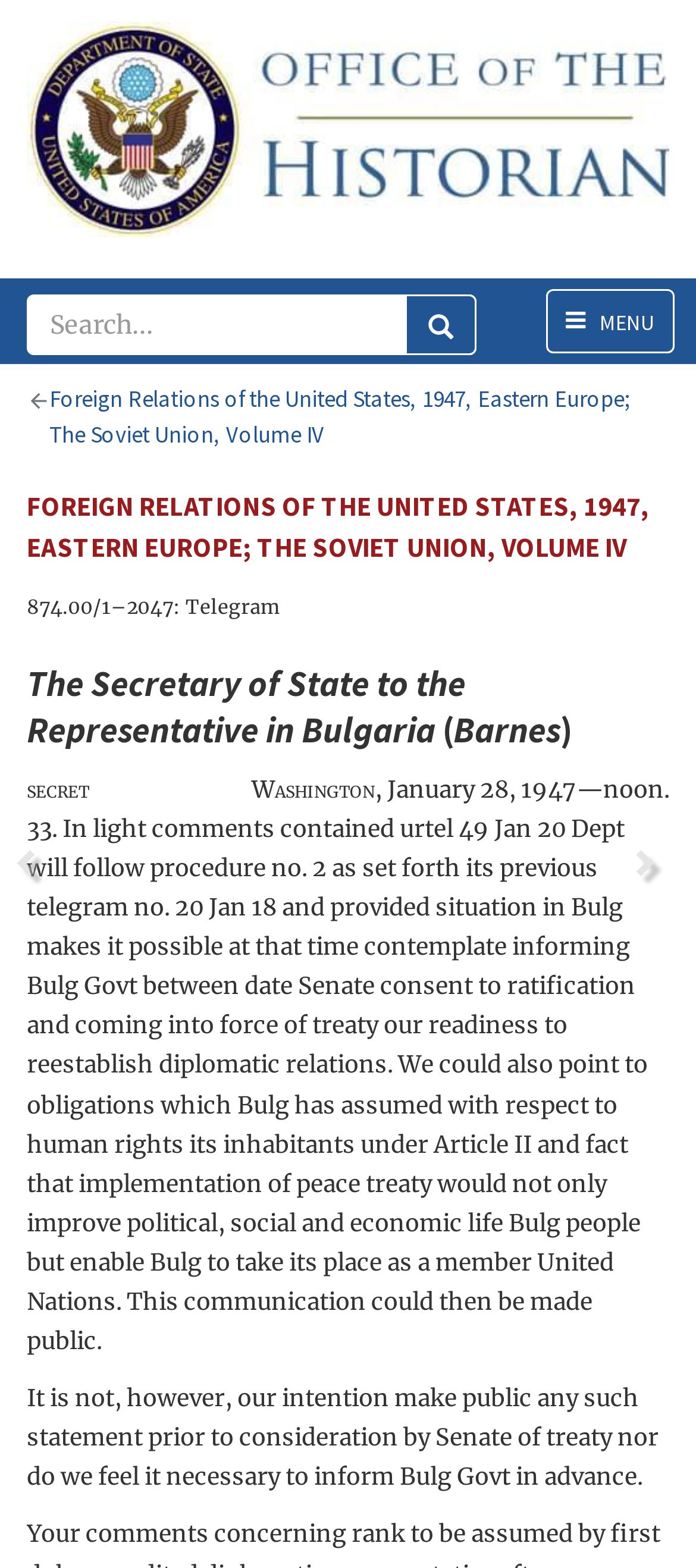Review the image closely and give a comprehensive answer to the question: What is the date of the telegram?

The date of the telegram can be found in the StaticText element with the text 'January 28, 1947—noon' which is part of the historical document content on the webpage.